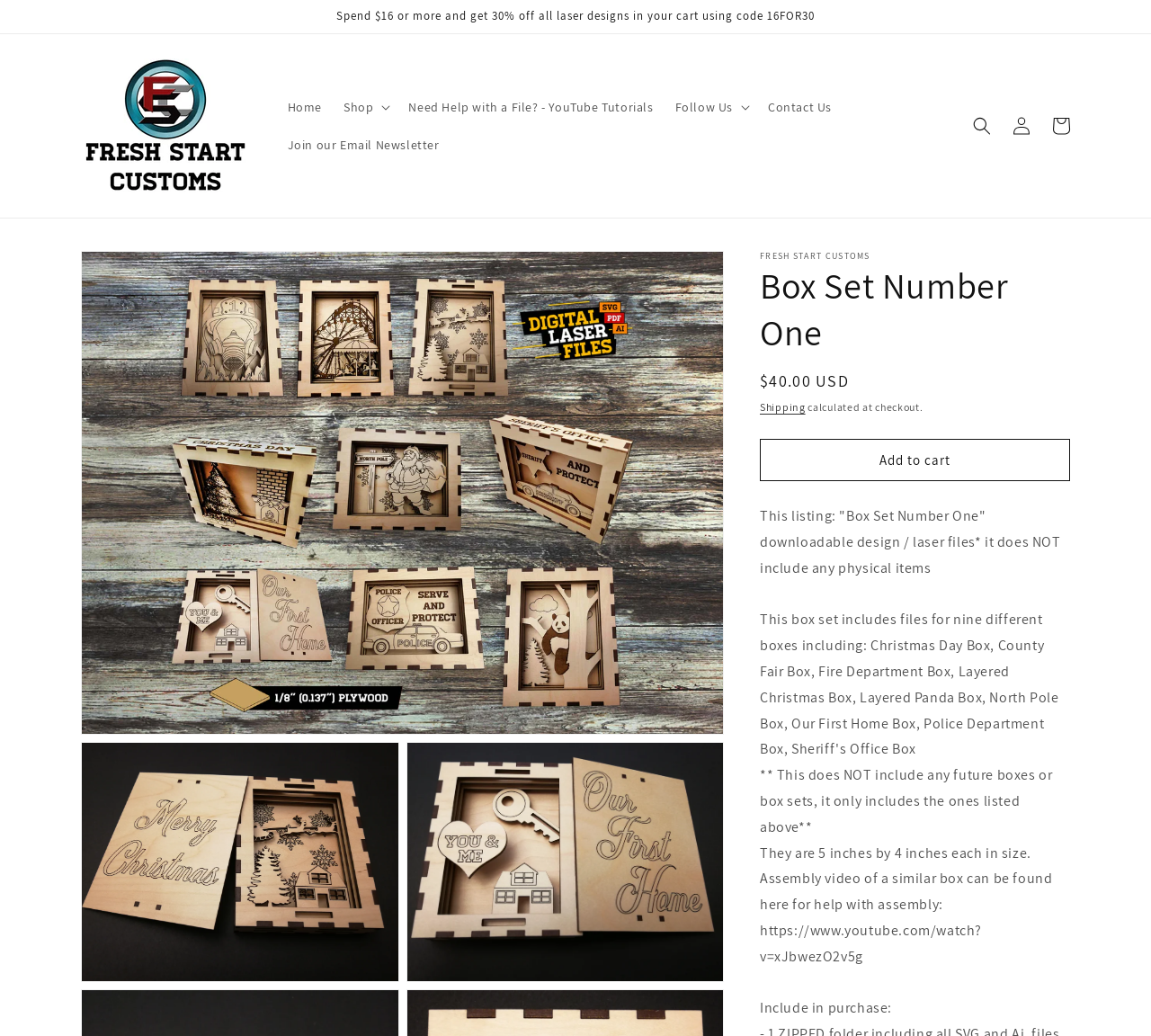Provide a thorough and detailed response to the question by examining the image: 
What is the regular price of this downloadable design?

The static text '$40.00 USD' is mentioned next to the 'Regular price' text, indicating that the regular price of this downloadable design is $40.00 USD.